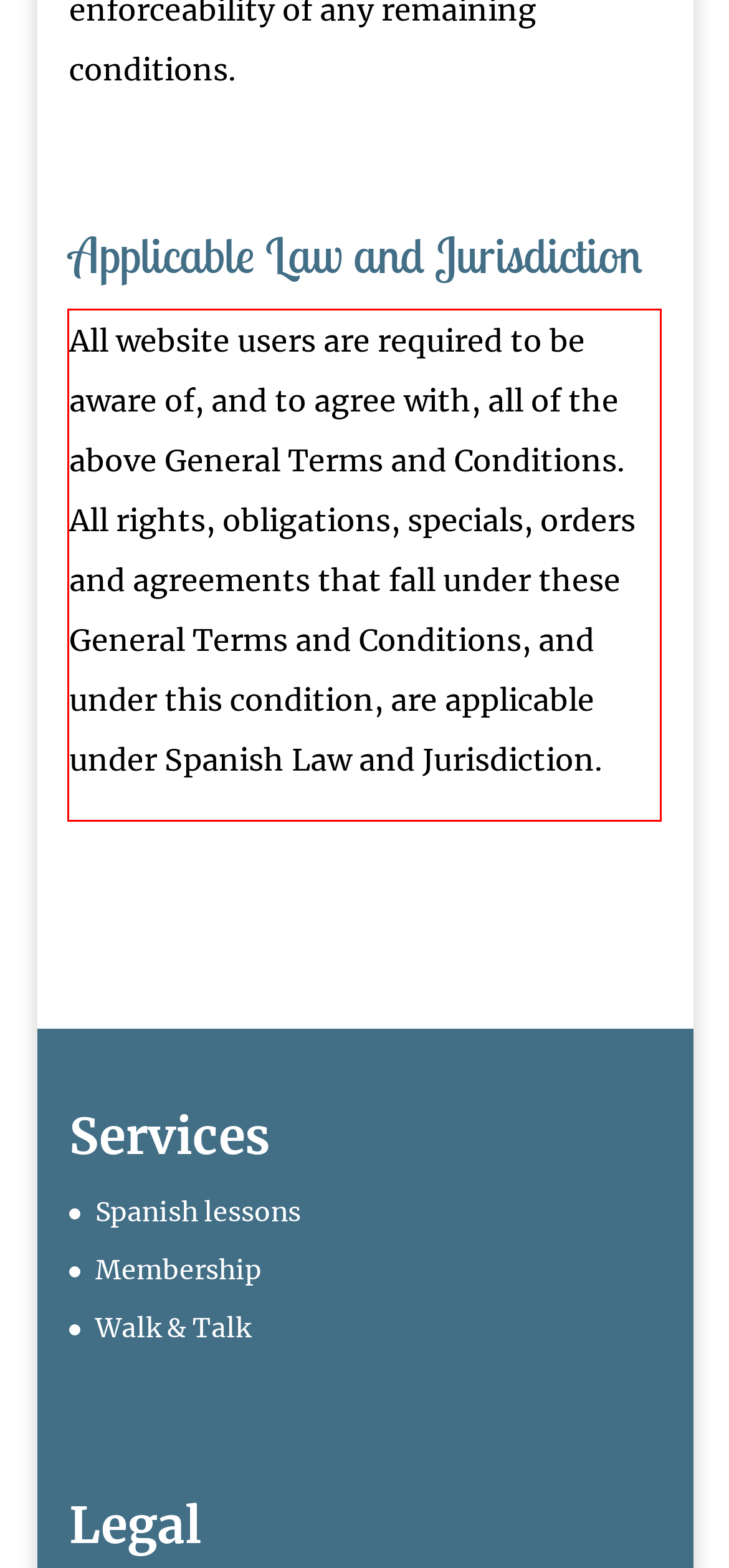You are provided with a screenshot of a webpage containing a red bounding box. Please extract the text enclosed by this red bounding box.

All website users are required to be aware of, and to agree with, all of the above General Terms and Conditions. All rights, obligations, specials, orders and agreements that fall under these General Terms and Conditions, and under this condition, are applicable under Spanish Law and Jurisdiction.